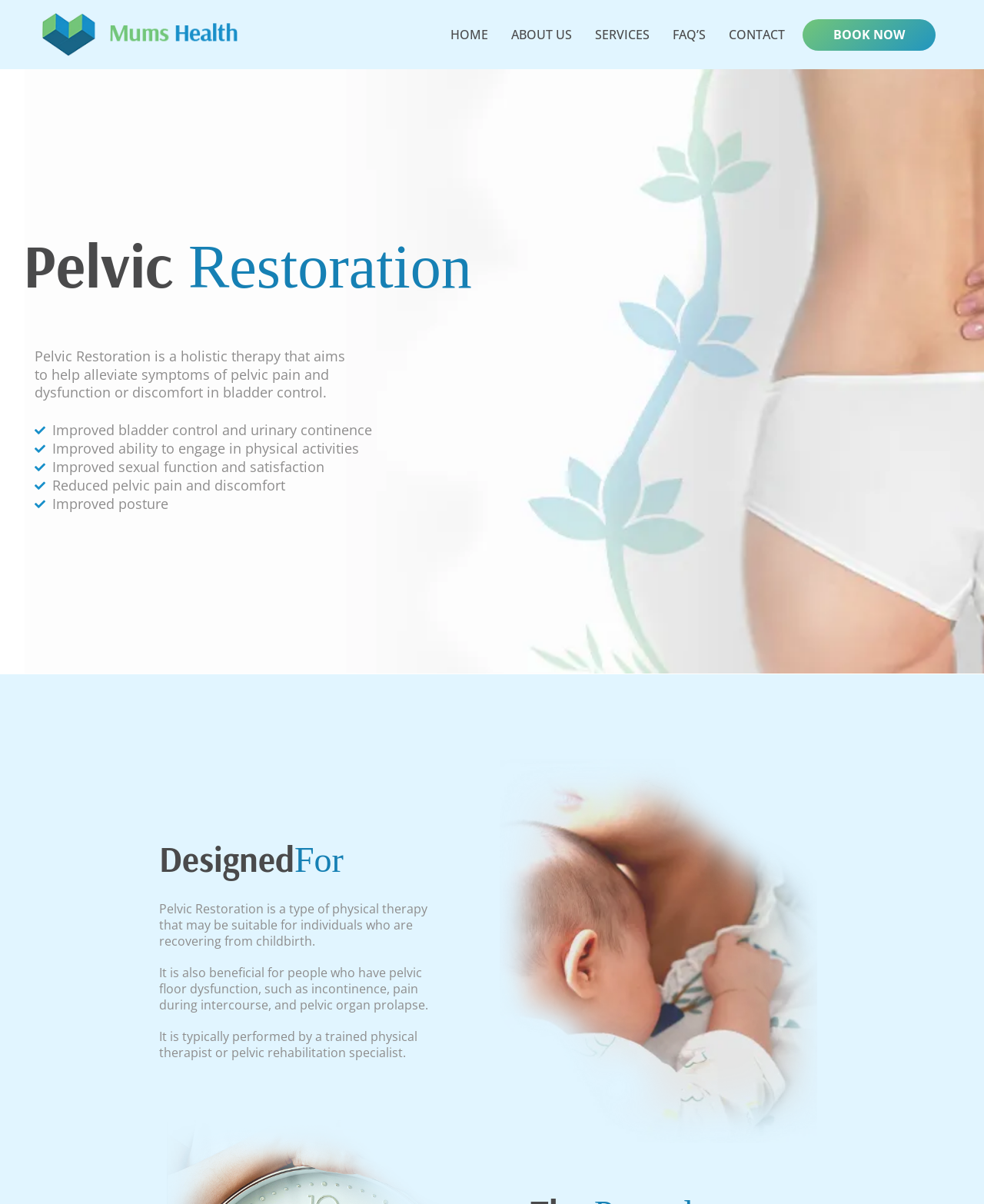Provide a one-word or short-phrase answer to the question:
Who may benefit from Pelvic Restoration?

Individuals recovering from childbirth